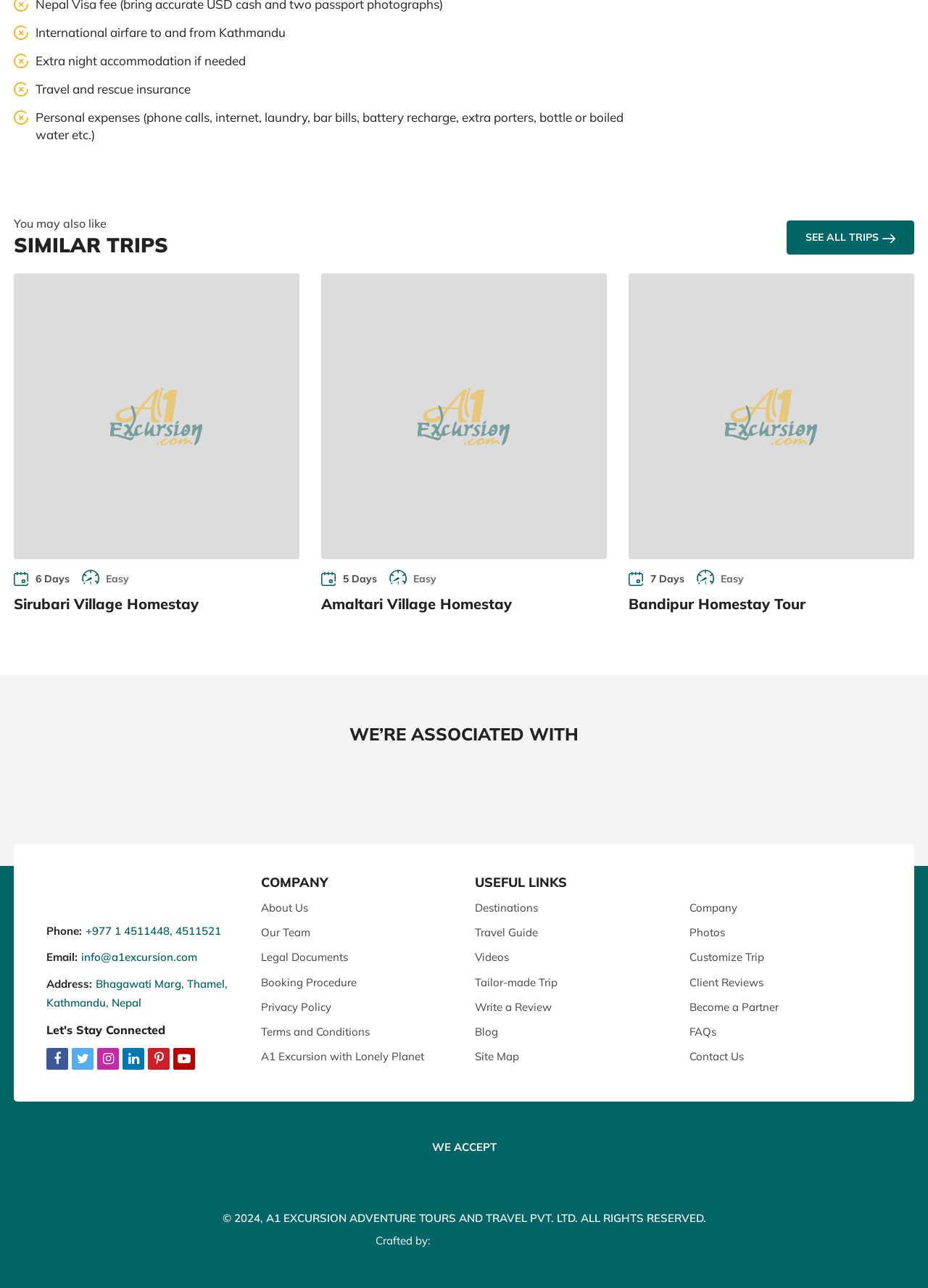Identify the bounding box coordinates necessary to click and complete the given instruction: "Search for something".

None